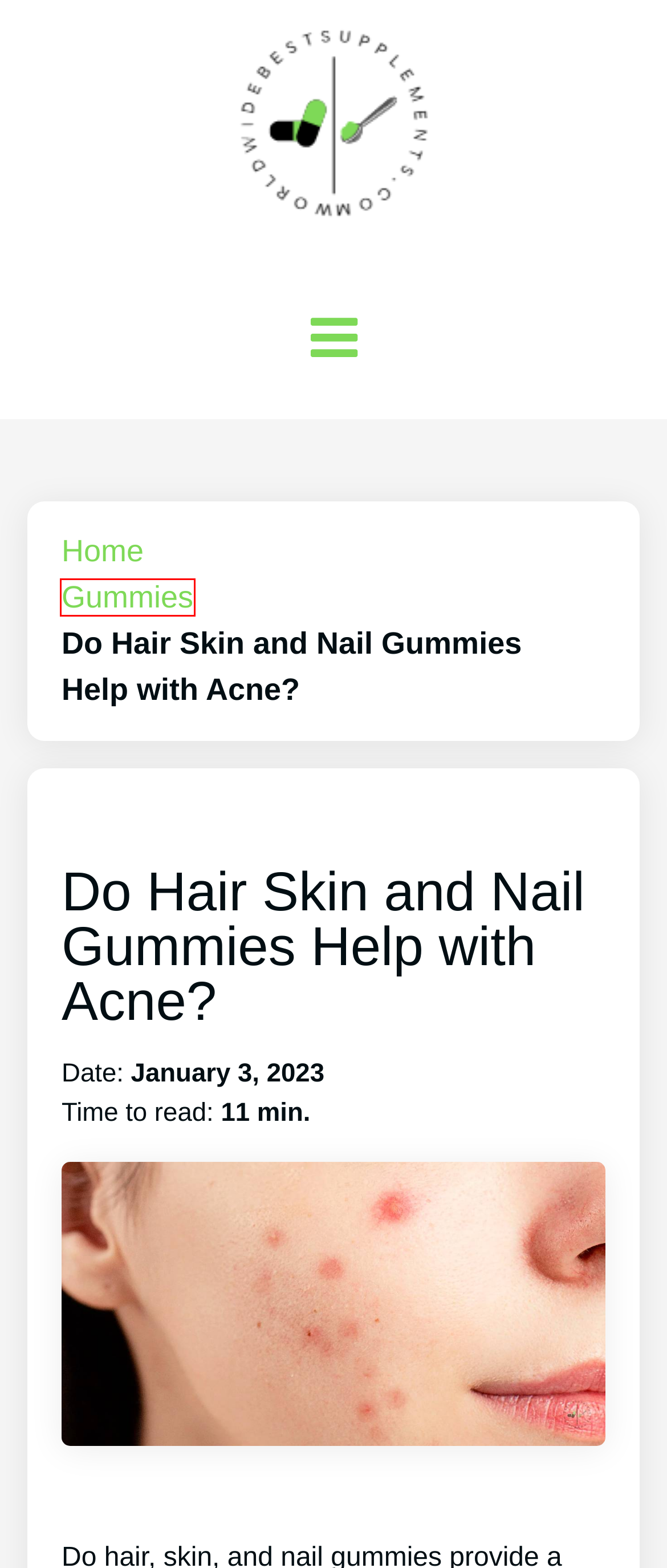You are presented with a screenshot of a webpage containing a red bounding box around an element. Determine which webpage description best describes the new webpage after clicking on the highlighted element. Here are the candidates:
A. Camino Midnight Blueberry "Sleep" CBN Gummies Review in 2024
B. Dr. Formulated Sleep Gummies - 60 ct - Garden of Life Review
C. List Children's Melatonin Gummies Side Effects! 2024
D. 7 Best Gummies for Healthy Hair, Nails, and Skin in 2024!
E. World Wide Best Supplements - We test supplements so you don't have to!
F. Supplements in Form of Gummies - World Wide Best Supplements
G. Vitafusion Hair Skin and Nails Gummies Review 2024
H. Centrum Gummies for Hair Skin and Nails: Review 2024

F